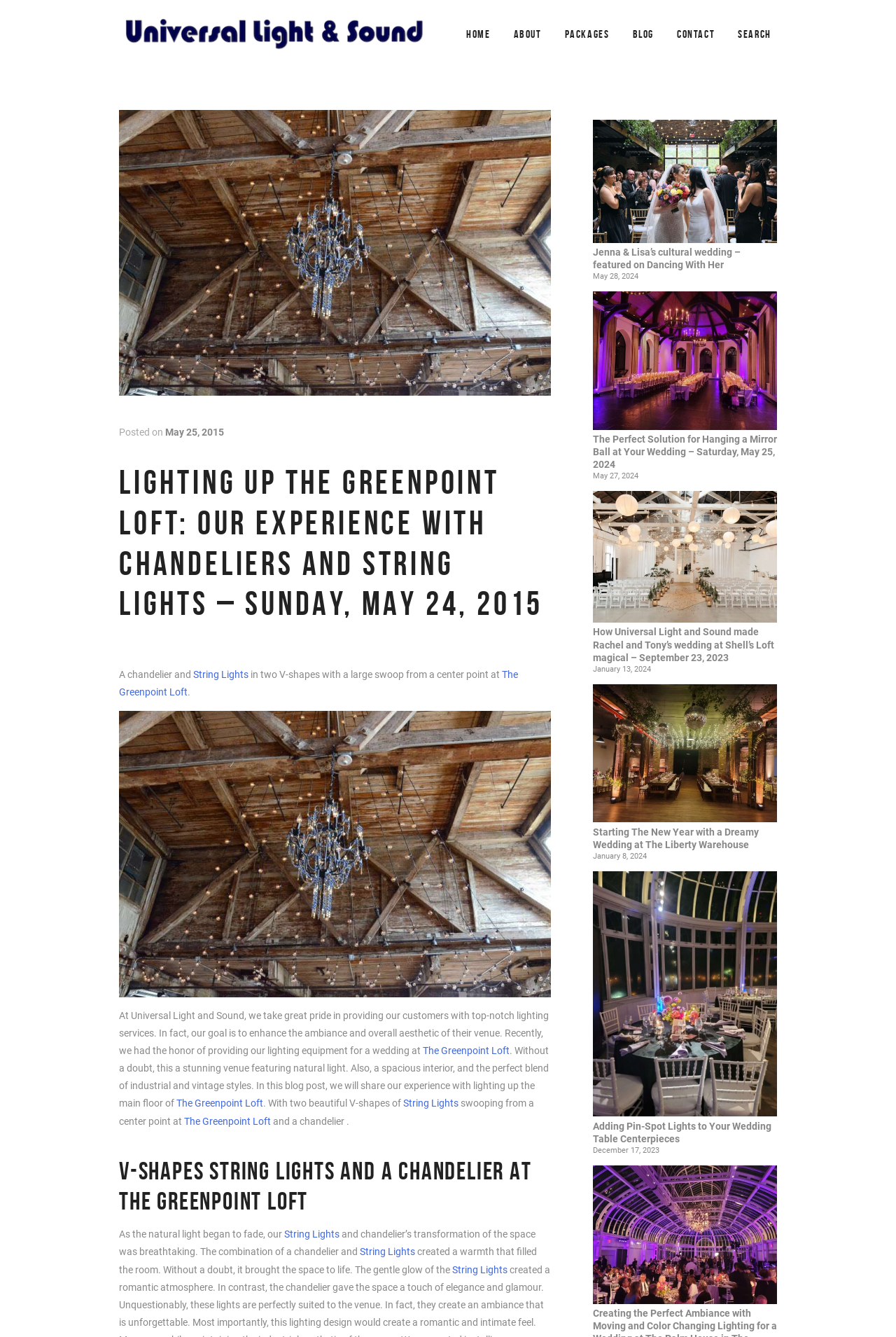Locate the bounding box coordinates of the region to be clicked to comply with the following instruction: "View the blog post 'LIGHTING UP THE GREENPOINT LOFT: OUR EXPERIENCE WITH CHANDELIERS AND STRING LIGHTS – SUNDAY, MAY 24, 2015'". The coordinates must be four float numbers between 0 and 1, in the form [left, top, right, bottom].

[0.133, 0.346, 0.615, 0.467]